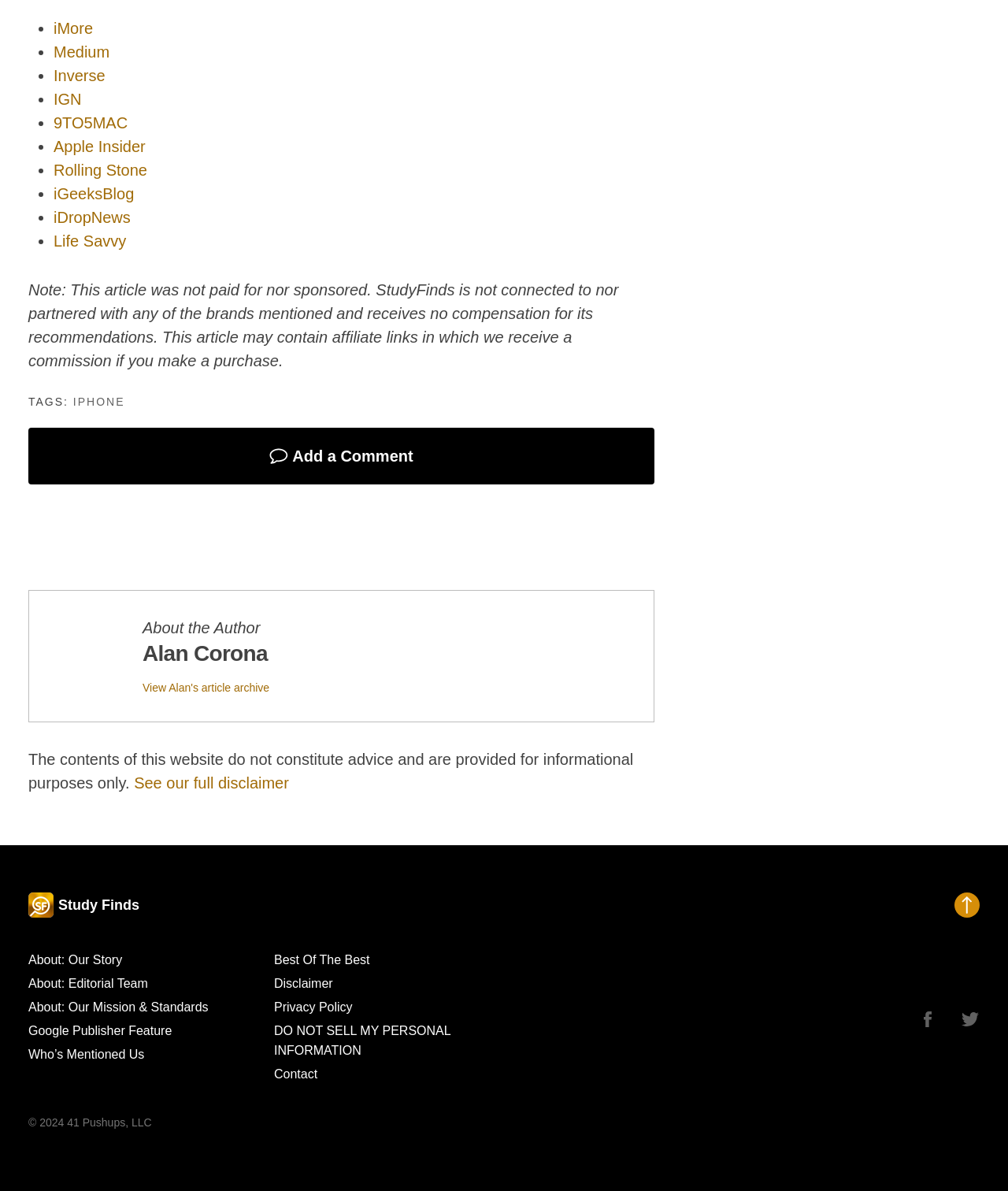What is the purpose of the disclaimer at the bottom of the page?
Kindly answer the question with as much detail as you can.

I found the answer by reading the disclaimer text at the bottom of the page, which states that the contents of the website do not constitute advice and are provided for informational purposes only.